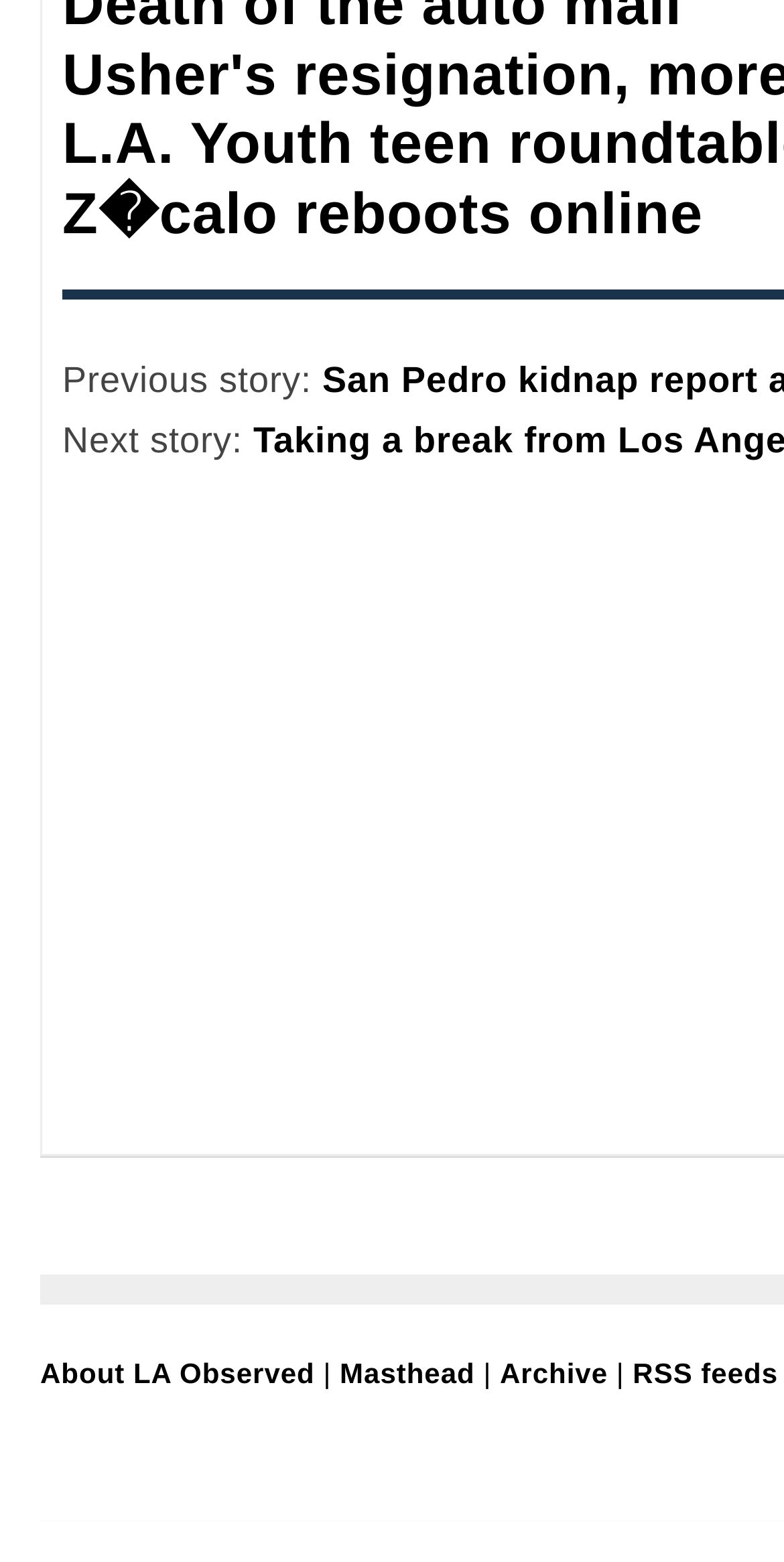Respond with a single word or phrase to the following question:
How many story navigation links are available?

2